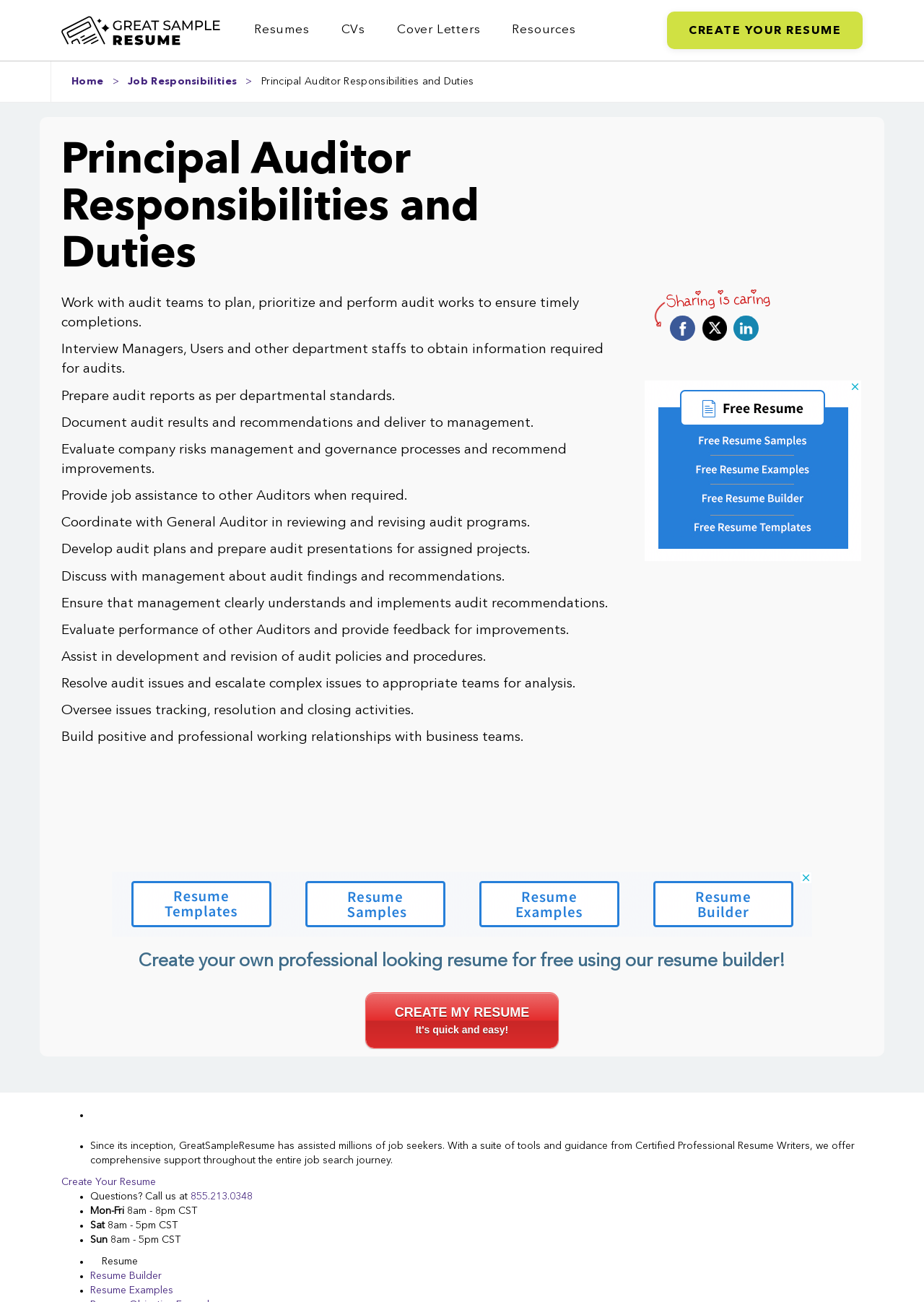Please specify the bounding box coordinates of the clickable section necessary to execute the following command: "View 'Job Responsibilities'".

[0.138, 0.059, 0.256, 0.067]